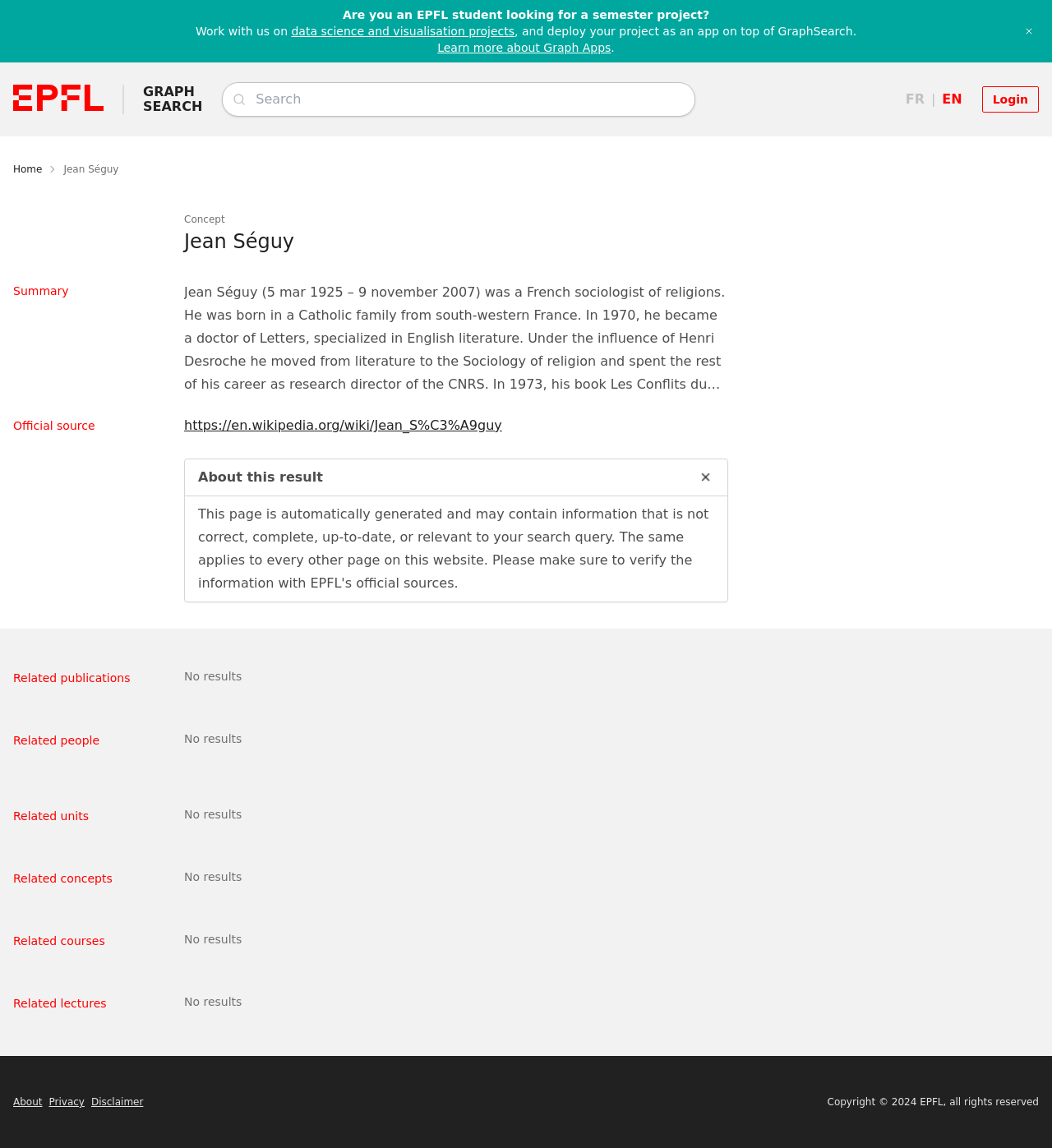Find the bounding box coordinates of the clickable area required to complete the following action: "Support scholars".

None